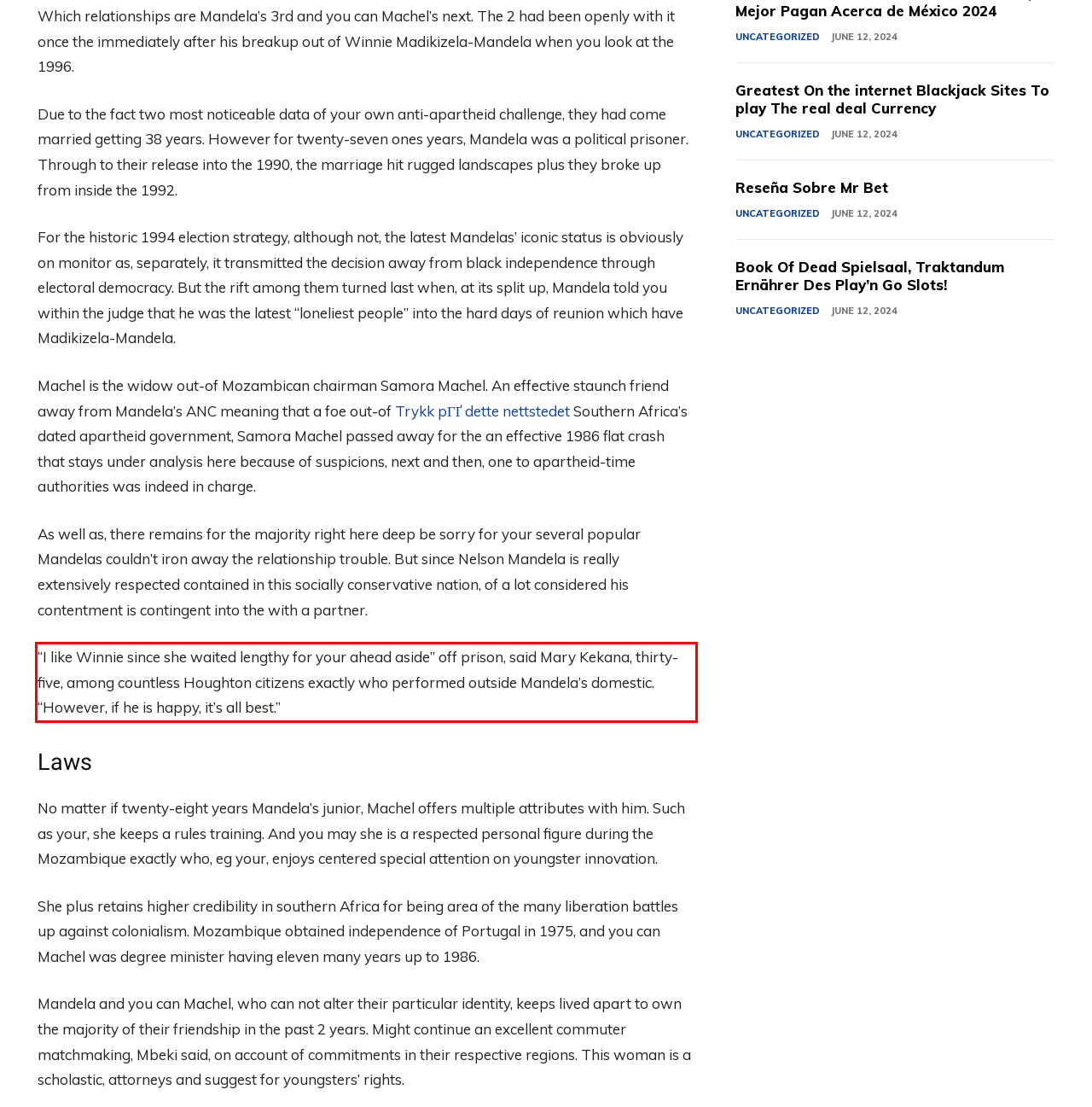Your task is to recognize and extract the text content from the UI element enclosed in the red bounding box on the webpage screenshot.

“I like Winnie since she waited lengthy for your ahead aside” off prison, said Mary Kekana, thirty-five, among countless Houghton citizens exactly who performed outside Mandela’s domestic. “However, if he is happy, it’s all best.”